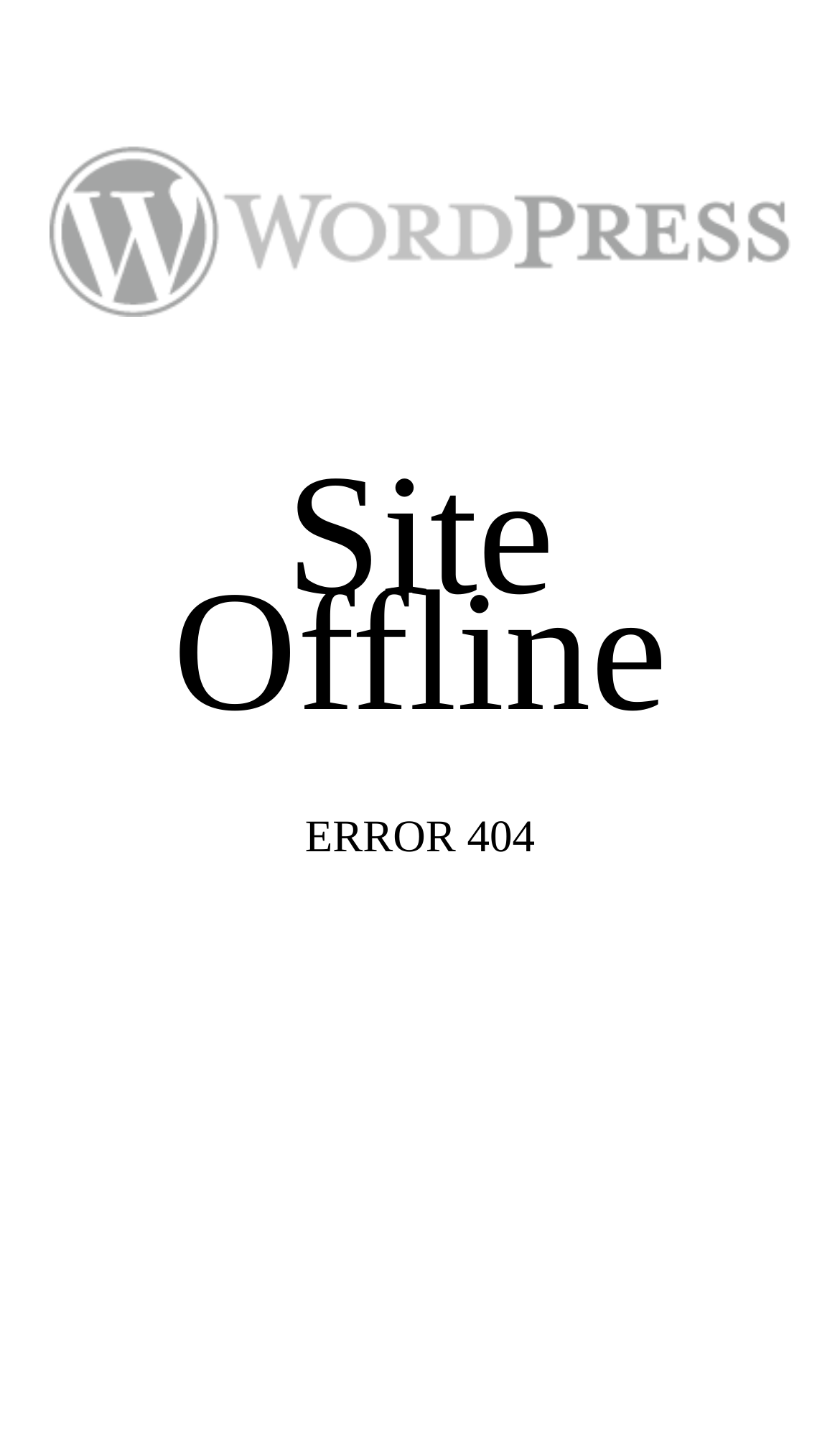Analyze the image and deliver a detailed answer to the question: How many social media links are present at the bottom of the webpage?

There are four link elements with font awesome icons at the bottom of the webpage, with bounding box coordinates [0.174, 0.806, 0.305, 0.897], [0.331, 0.806, 0.482, 0.897], [0.508, 0.806, 0.654, 0.897], and [0.68, 0.806, 0.826, 0.897].